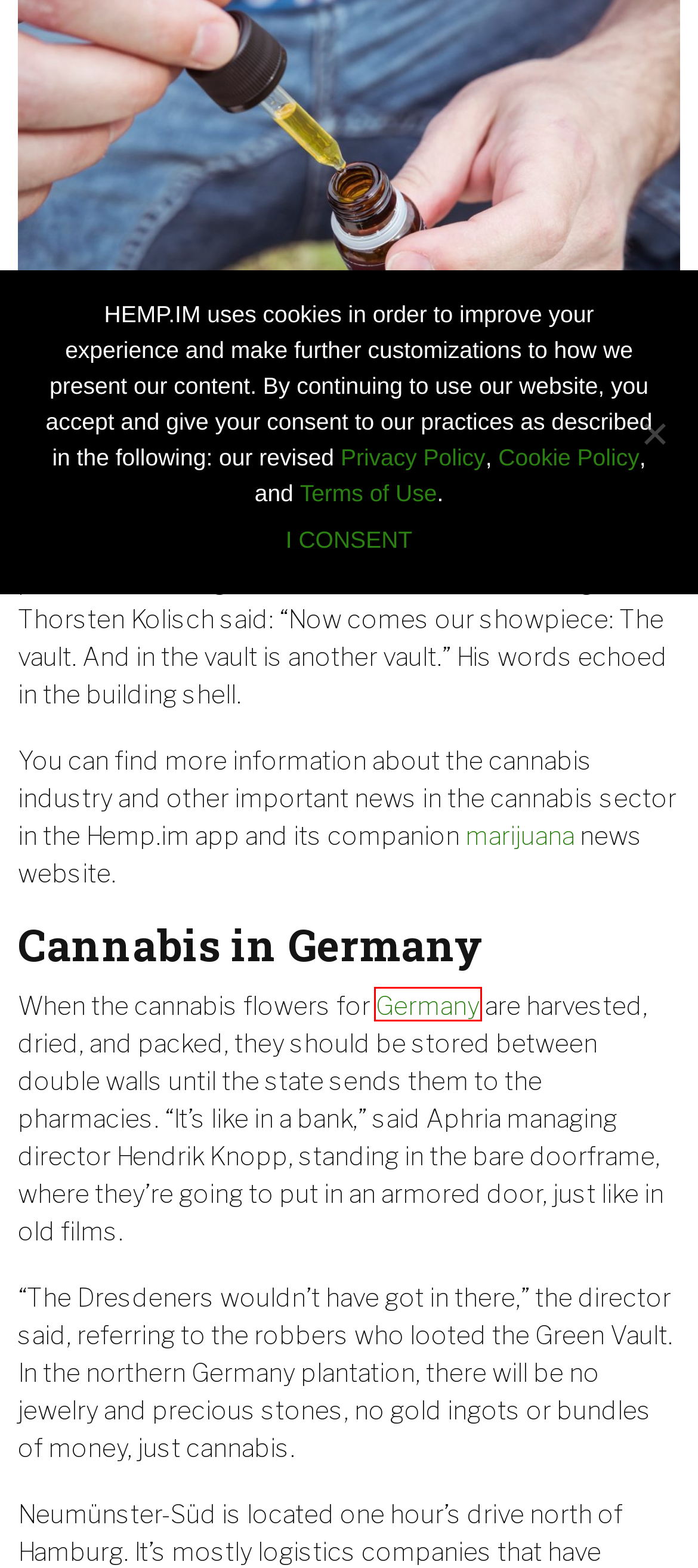You have been given a screenshot of a webpage, where a red bounding box surrounds a UI element. Identify the best matching webpage description for the page that loads after the element in the bounding box is clicked. Options include:
A. Terms of Use - Hemp IM
B. Privacy Policy - Hemp IM
C. Consumer advice center warns about CBD in Germany - Hemp IM
D. The Latest, Breaking News from the Hemp and Cannabis Industry
E. Desmond O'Flynn
F. Germany will grow 7,200 kilos of medical cannabis - Hemp IM
G. Cookie Policy - Hemp IM
H. Disclaimer Policy - Hemp IM

F